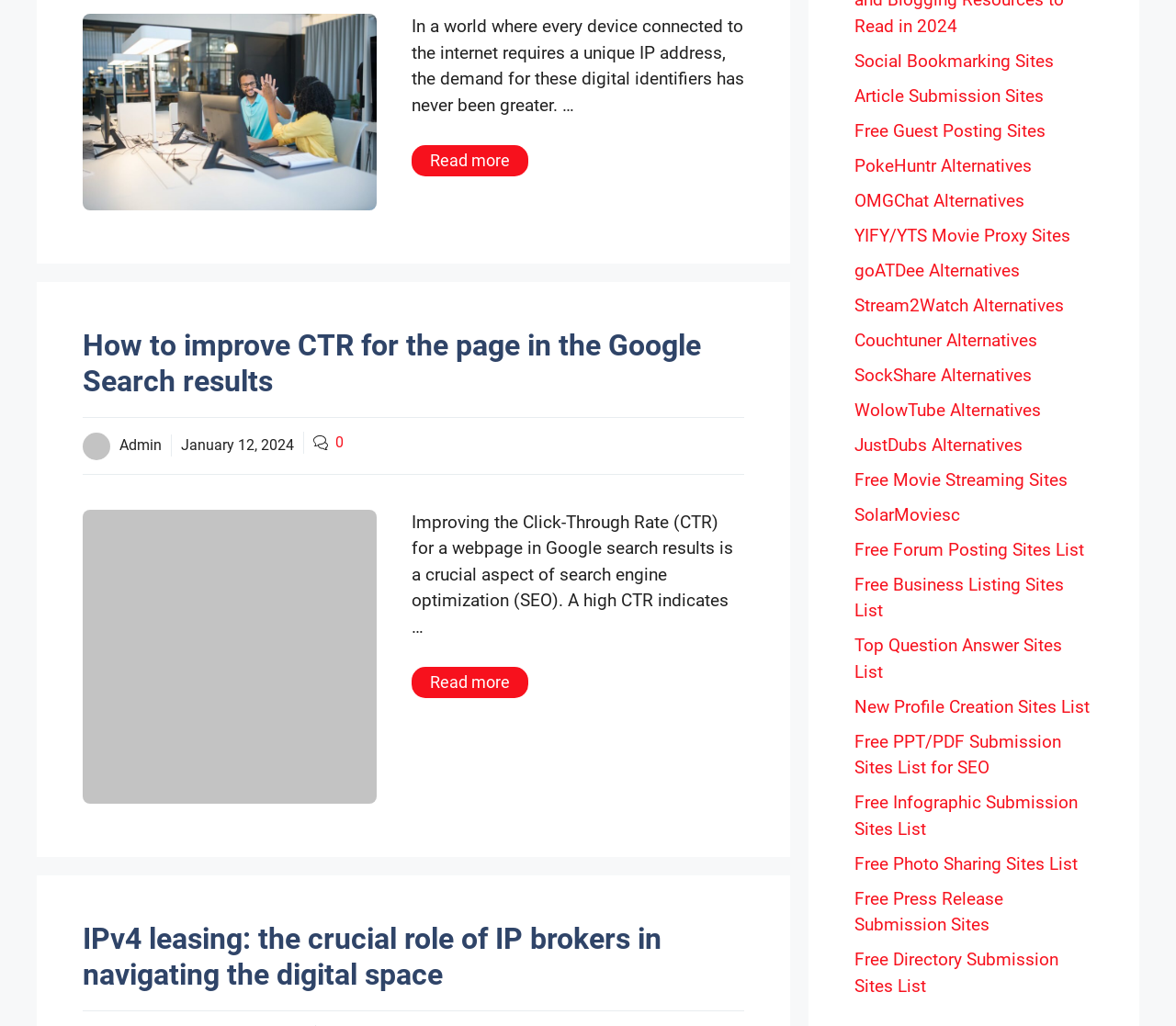Given the element description, predict the bounding box coordinates in the format (top-left x, top-left y, bottom-right x, bottom-right y). Make sure all values are between 0 and 1. Here is the element description: Stream2Watch Alternatives

[0.727, 0.287, 0.905, 0.308]